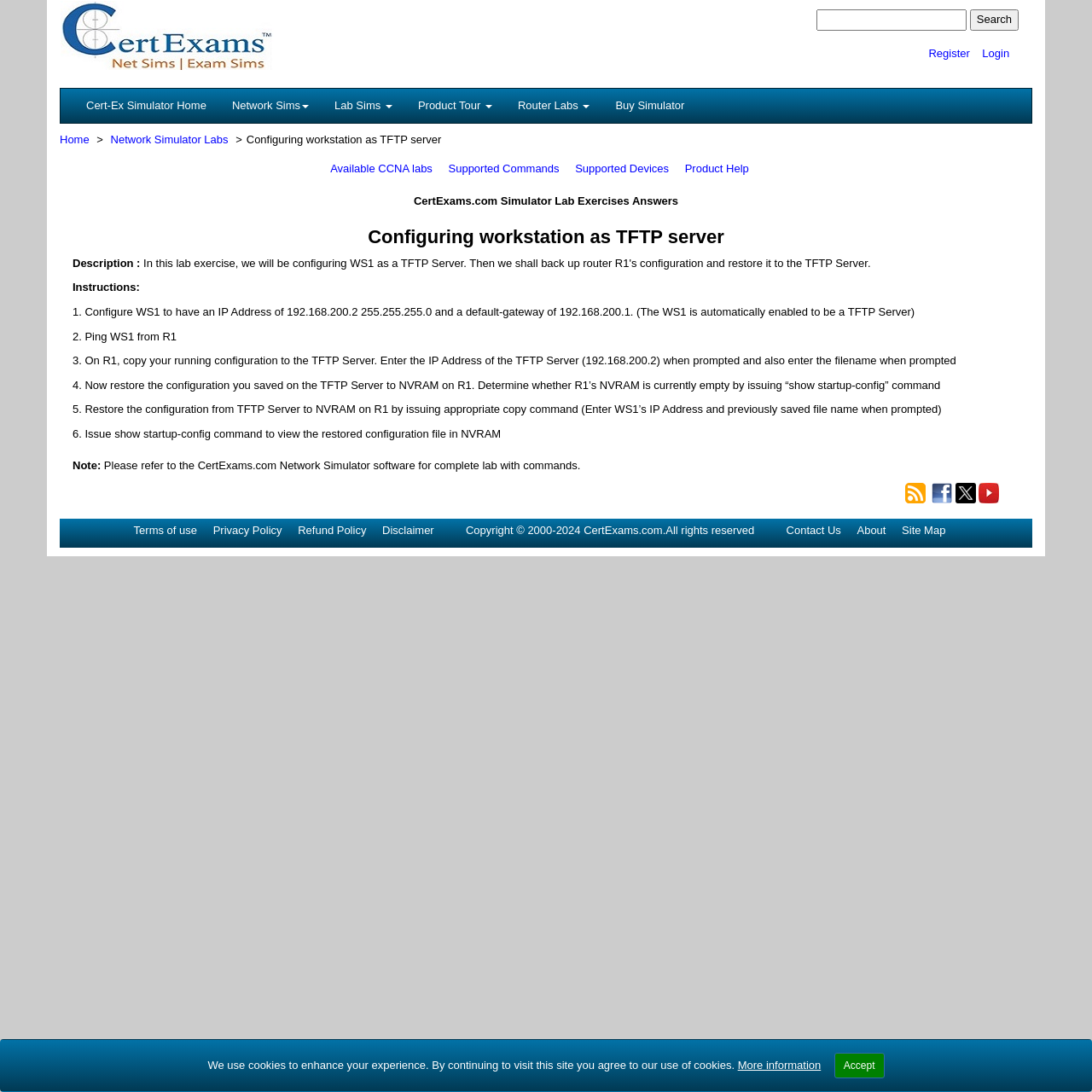Give a one-word or one-phrase response to the question: 
What is the filename prompted for when copying the running configuration to the TFTP Server?

Not specified